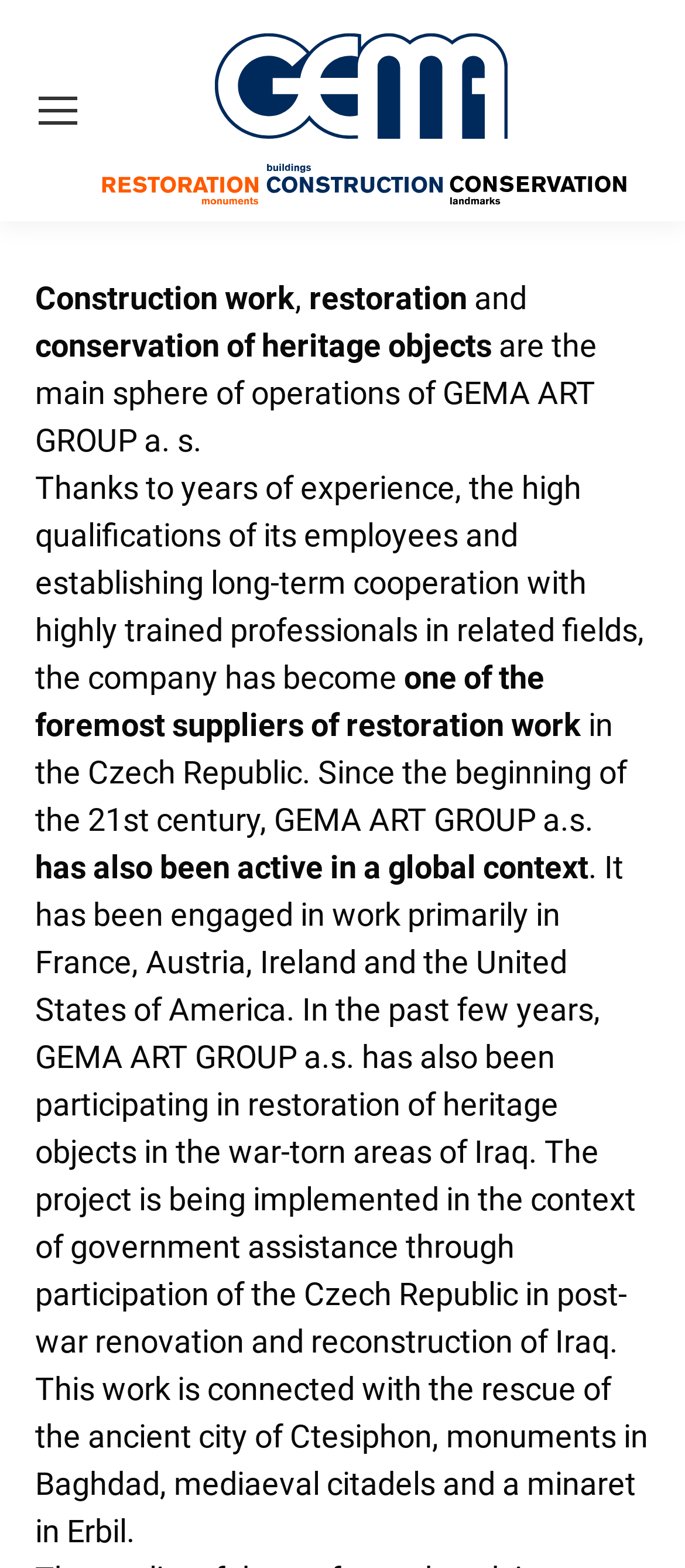Consider the image and give a detailed and elaborate answer to the question: 
In which countries has GEMA ART GROUP been active?

The webpage mentions that GEMA ART GROUP has been active in a global context, specifically in France, Austria, Ireland, and the United States of America. Additionally, it is mentioned that the company has been participating in restoration of heritage objects in the war-torn areas of Iraq.